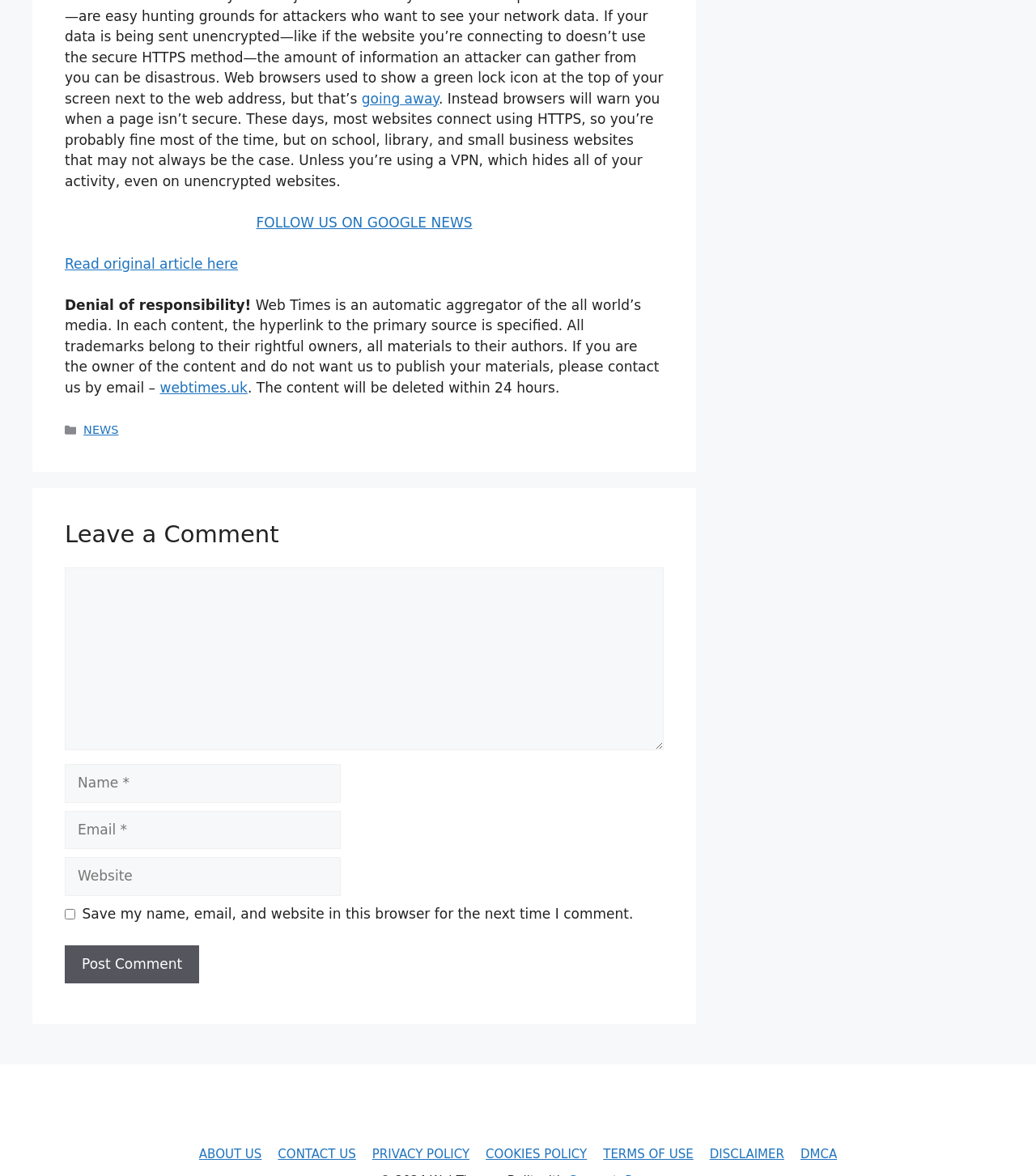What can be done in the comment section?
Please answer the question with a detailed response using the information from the screenshot.

The comment section allows users to leave a comment on the article, which requires filling out a form with their name, email, and website (optional), and also provides an option to save their information for future comments.